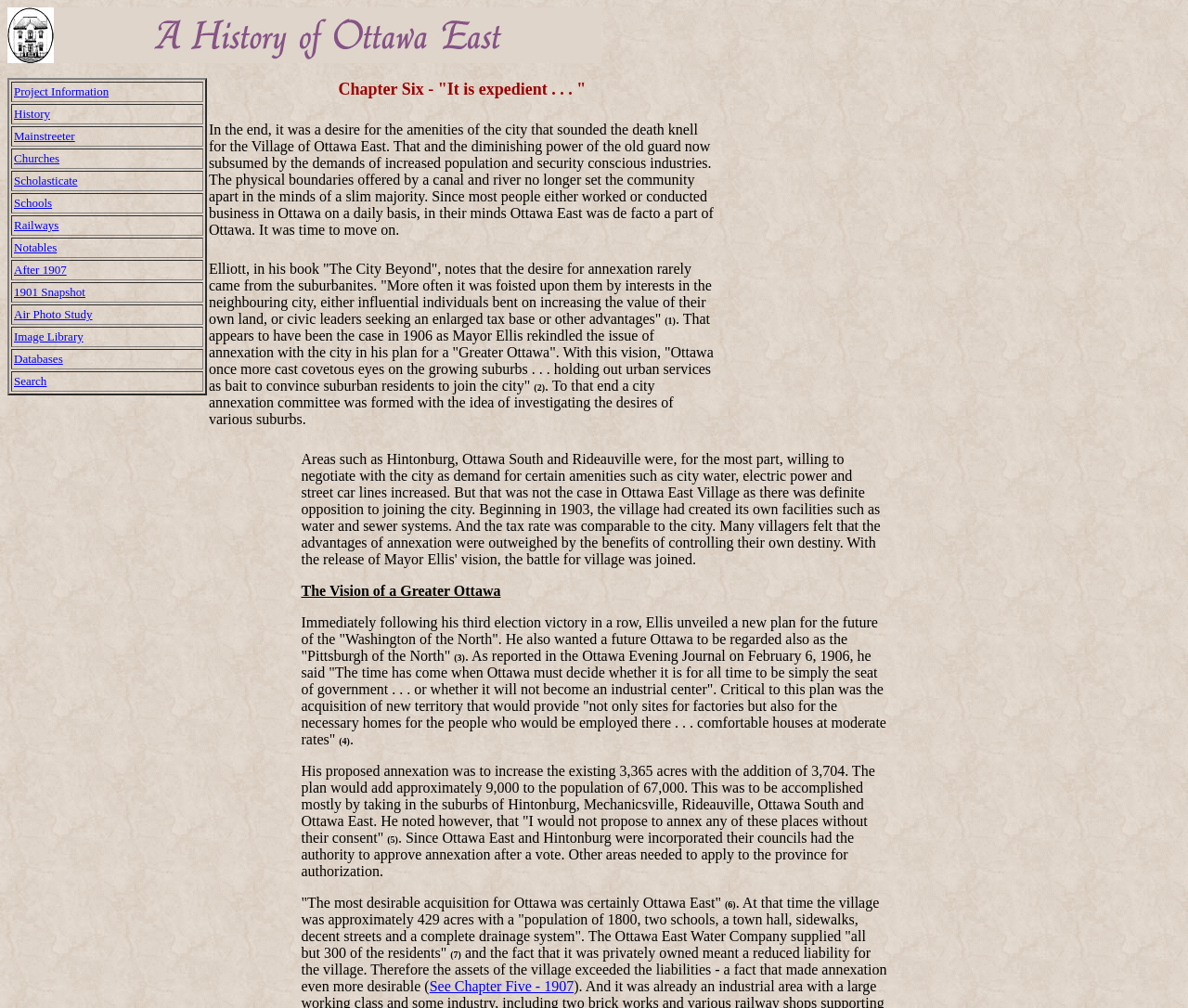Specify the bounding box coordinates of the element's area that should be clicked to execute the given instruction: "Search for something". The coordinates should be four float numbers between 0 and 1, i.e., [left, top, right, bottom].

[0.012, 0.371, 0.039, 0.385]